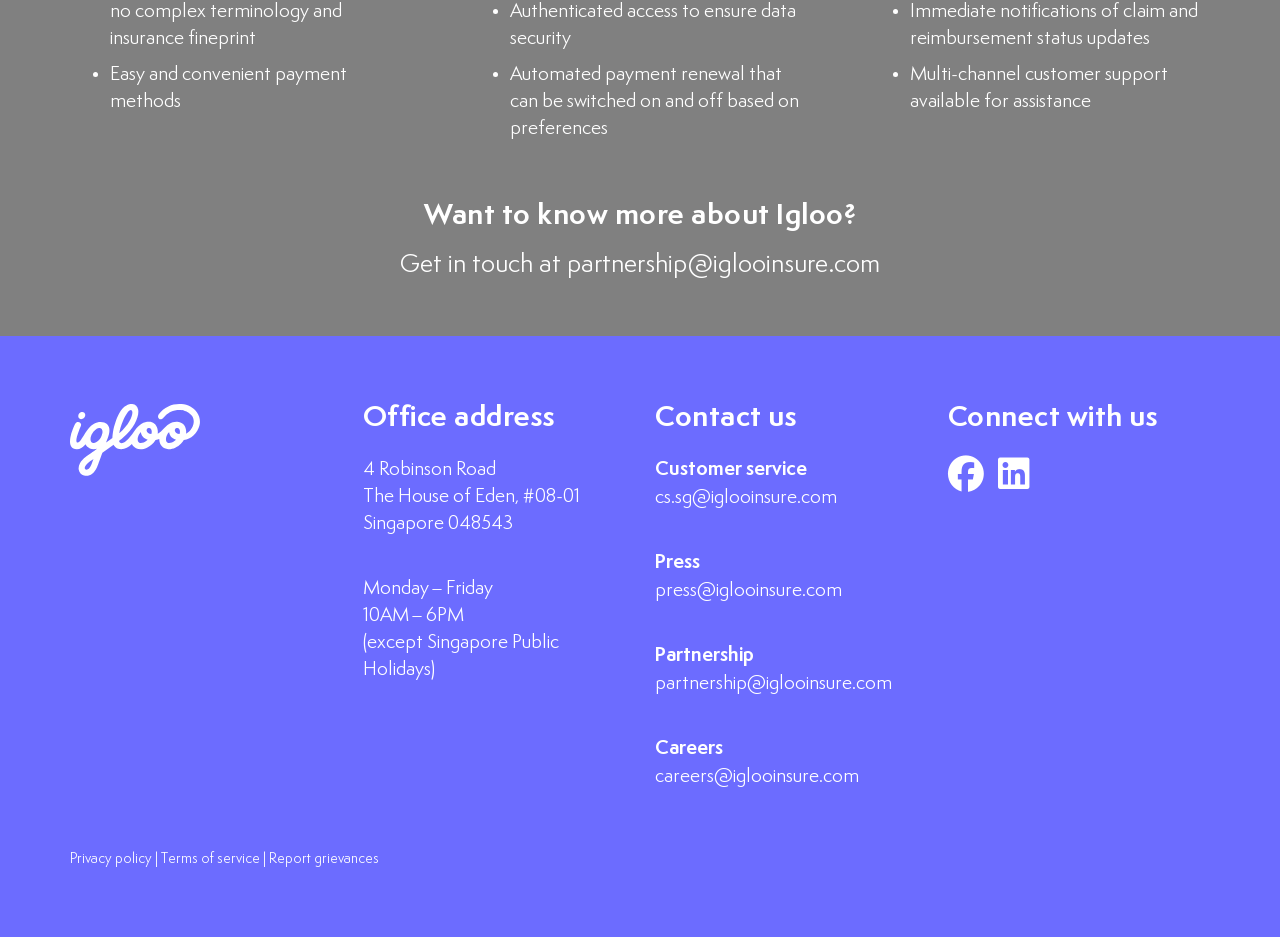What is the email for customer service?
Answer with a single word or phrase by referring to the visual content.

cs.sg@iglooinsure.com